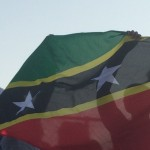Who is the upcoming opponent of St. Kitts and Nevis soccer team?
From the image, provide a succinct answer in one word or a short phrase.

Jamaica